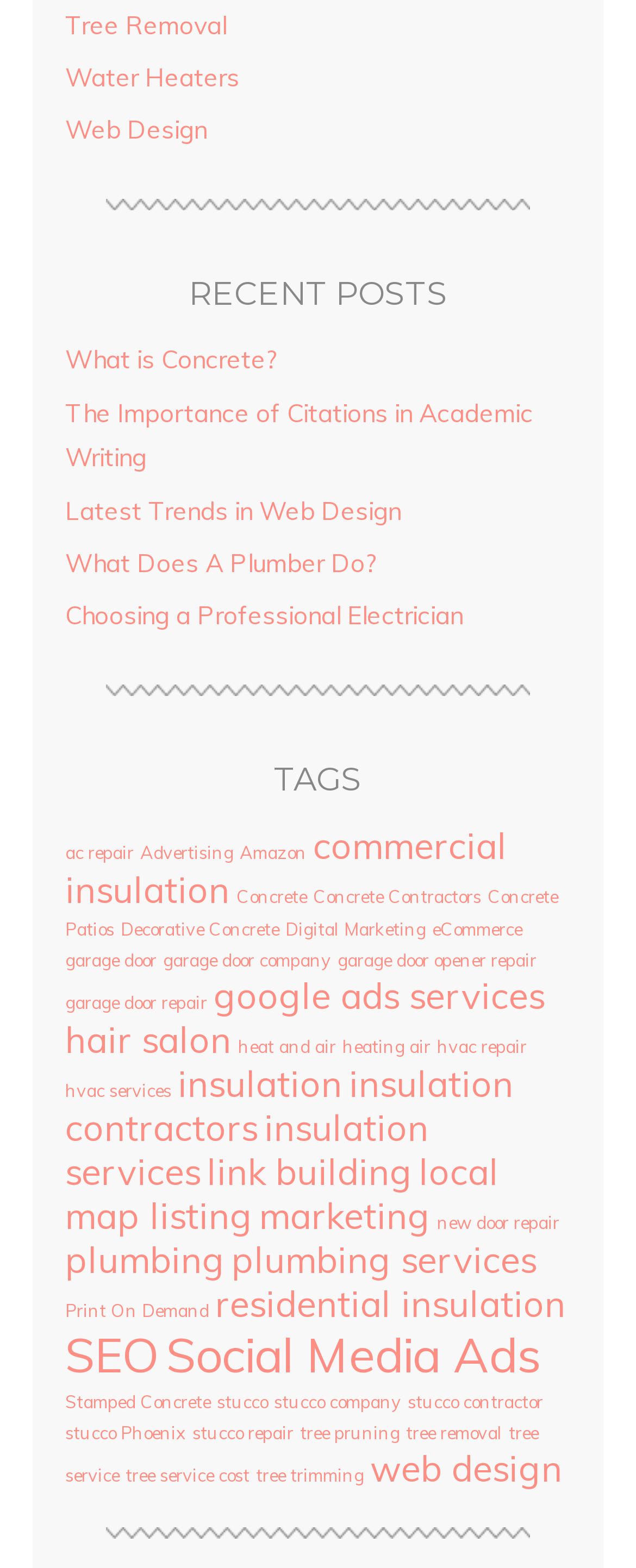Bounding box coordinates are specified in the format (top-left x, top-left y, bottom-right x, bottom-right y). All values are floating point numbers bounded between 0 and 1. Please provide the bounding box coordinate of the region this sentence describes: stucco contractor

[0.641, 0.887, 0.854, 0.902]